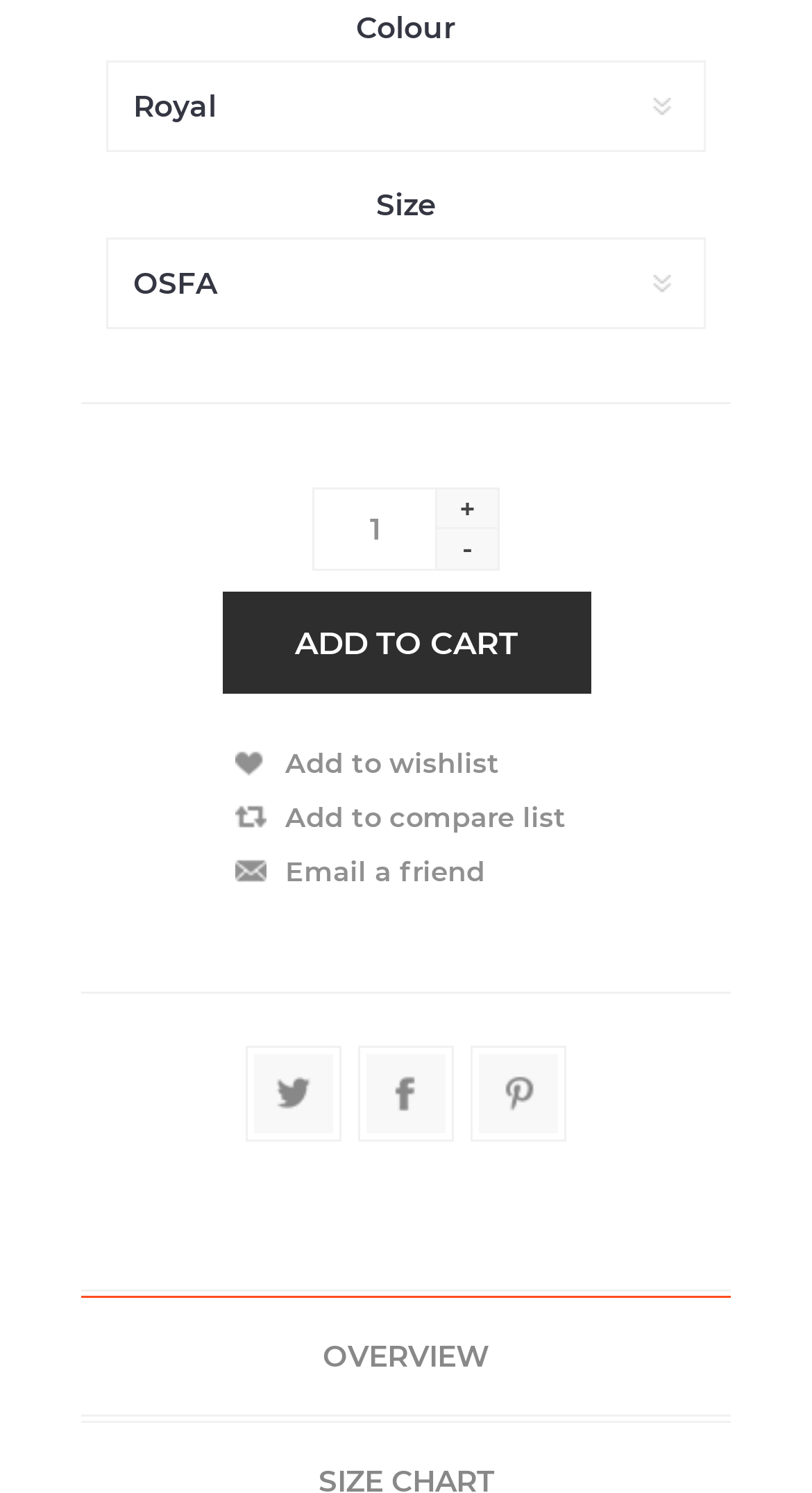Give a concise answer using one word or a phrase to the following question:
What is the purpose of the '+' button?

Increase quantity